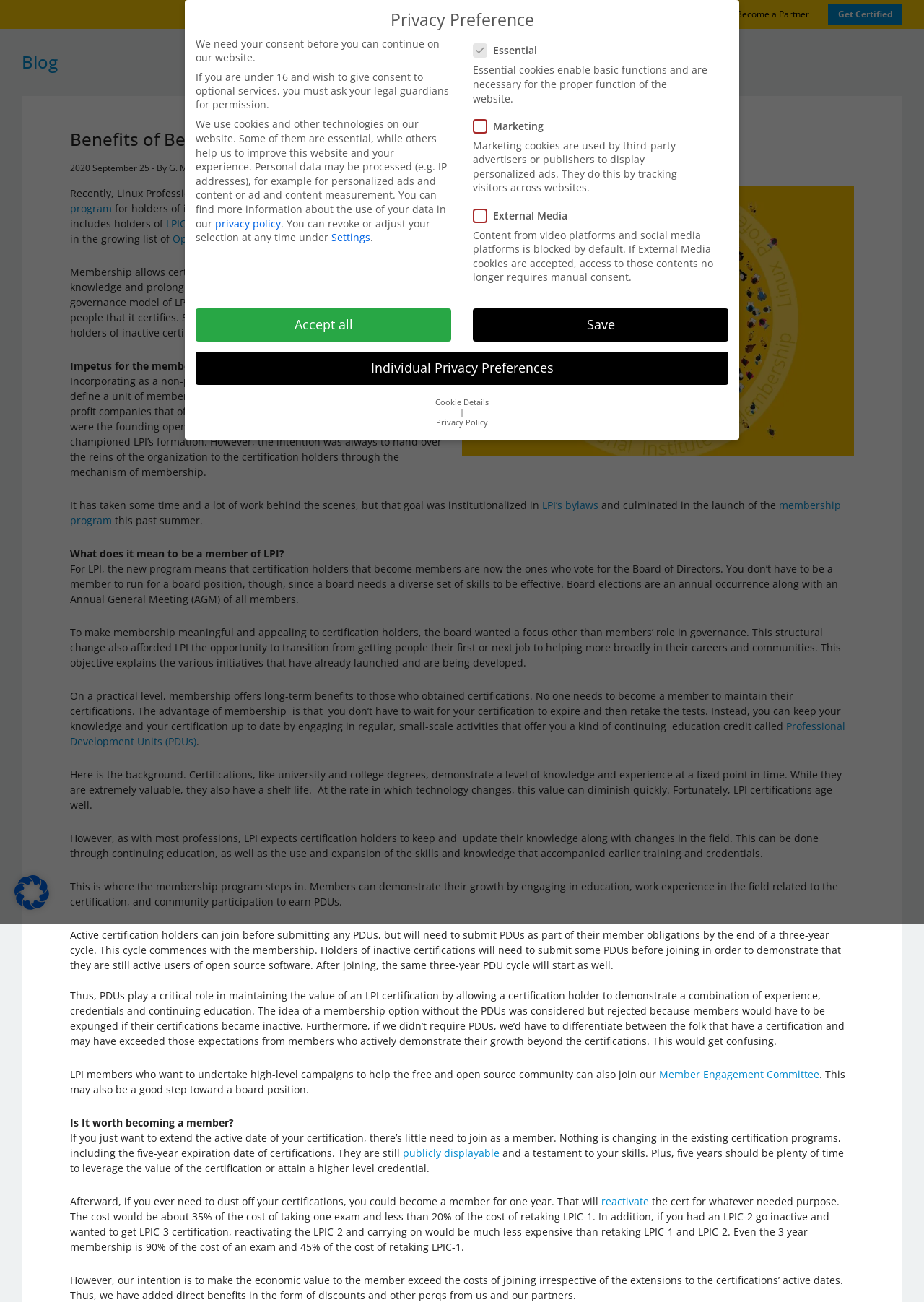Please reply to the following question using a single word or phrase: 
Who can vote for the Board of Directors?

Certification holders who become members